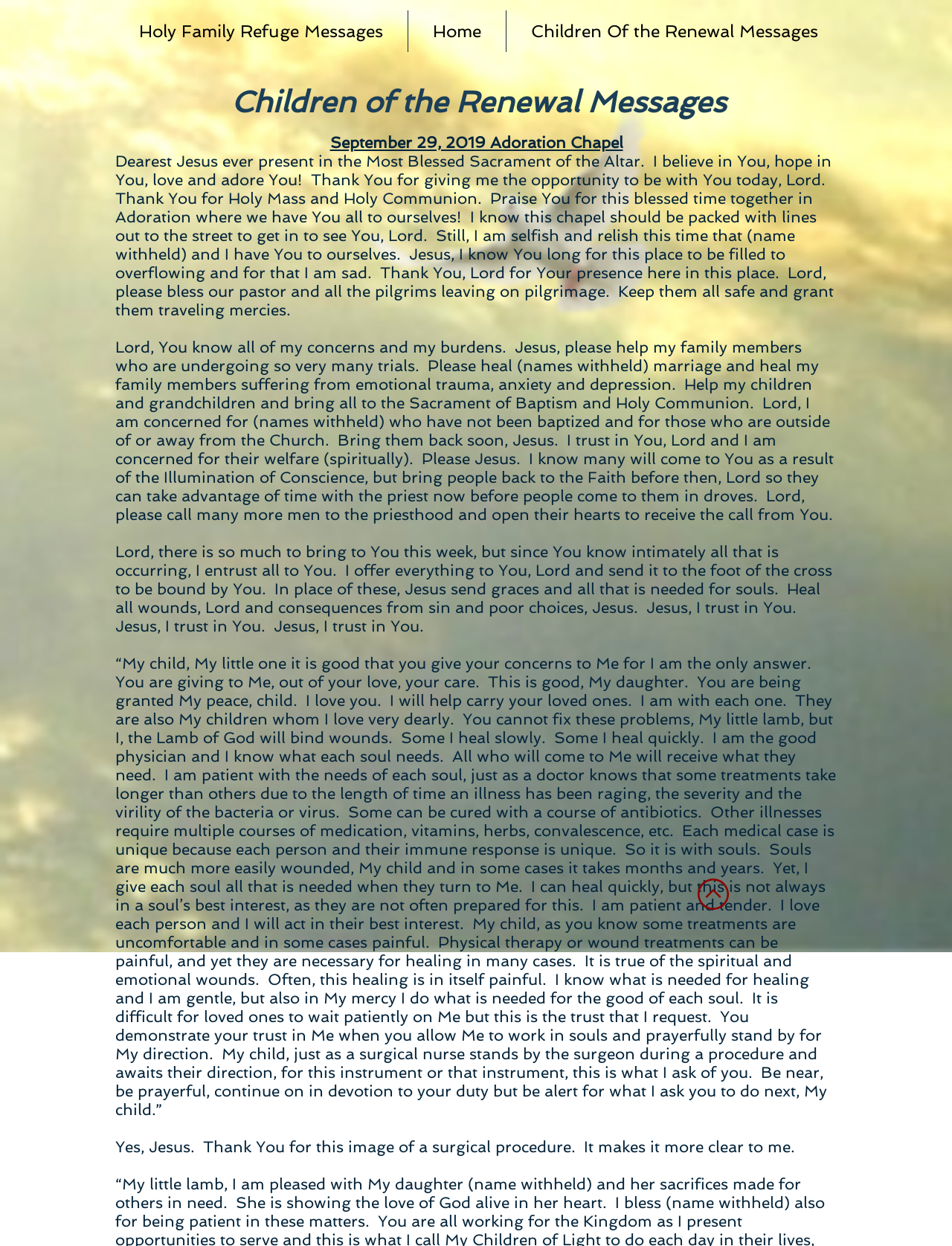Give a full account of the webpage's elements and their arrangement.

This webpage appears to be a spiritual or religious website, specifically focused on Children of the Renewal Messages. At the top of the page, there is a navigation section with links to "Holy Family Refuge Messages", "Home", and "Children Of the Renewal Messages". Below this, there is a heading that reads "Children of the Renewal Messages".

The main content of the page consists of a series of prayers or messages, each written in a personal and introspective tone. The first message is a prayer of adoration, expressing gratitude for the opportunity to be with Jesus in the Adoration Chapel. The writer asks for blessings for their pastor and pilgrims, and requests help for family members undergoing trials.

The second message is a prayer for healing and guidance, asking Jesus to help family members suffering from emotional trauma, anxiety, and depression. The writer also expresses concern for those who have not been baptized and those who are outside of or away from the Church.

The third message is a prayer of trust, entrusting all concerns to Jesus and asking for graces and healing for souls. The writer repeats the phrase "Jesus, I trust in You" several times, emphasizing their faith and reliance on God.

The fourth message is a response from Jesus, addressed to the writer as "My child, My little one". Jesus reassures the writer that they are being granted peace and that He will help carry their loved ones. Jesus explains that He is the good physician who knows what each soul needs, and that He will act in their best interest, even if the healing process is painful or uncomfortable.

The final message is a response from the writer, thanking Jesus for the image of a surgical procedure, which has helped them understand the healing process better.

At the bottom of the page, there is a single link with no text, which may be a button or an icon.